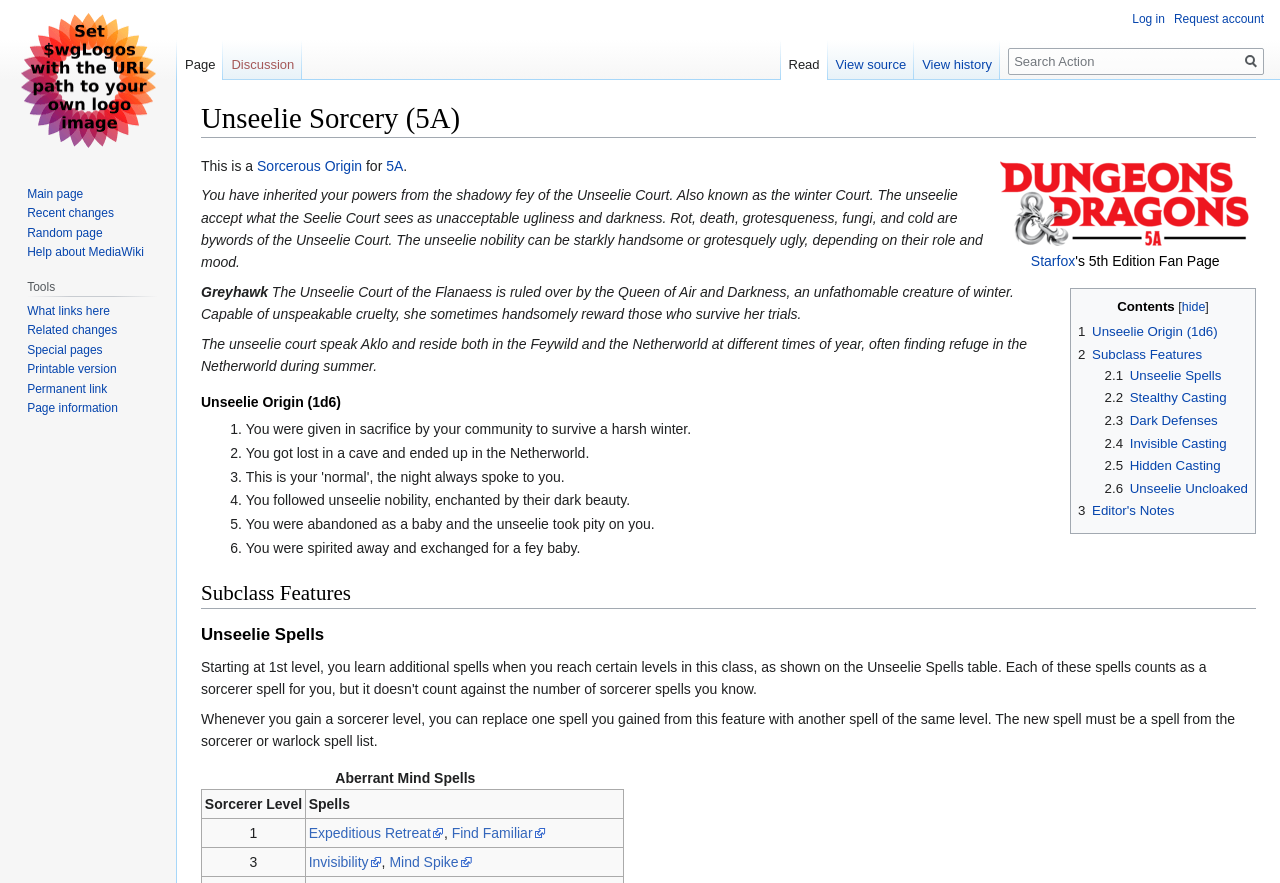Provide the bounding box coordinates of the HTML element this sentence describes: "1 Unseelie Origin (1d6)". The bounding box coordinates consist of four float numbers between 0 and 1, i.e., [left, top, right, bottom].

[0.842, 0.367, 0.951, 0.384]